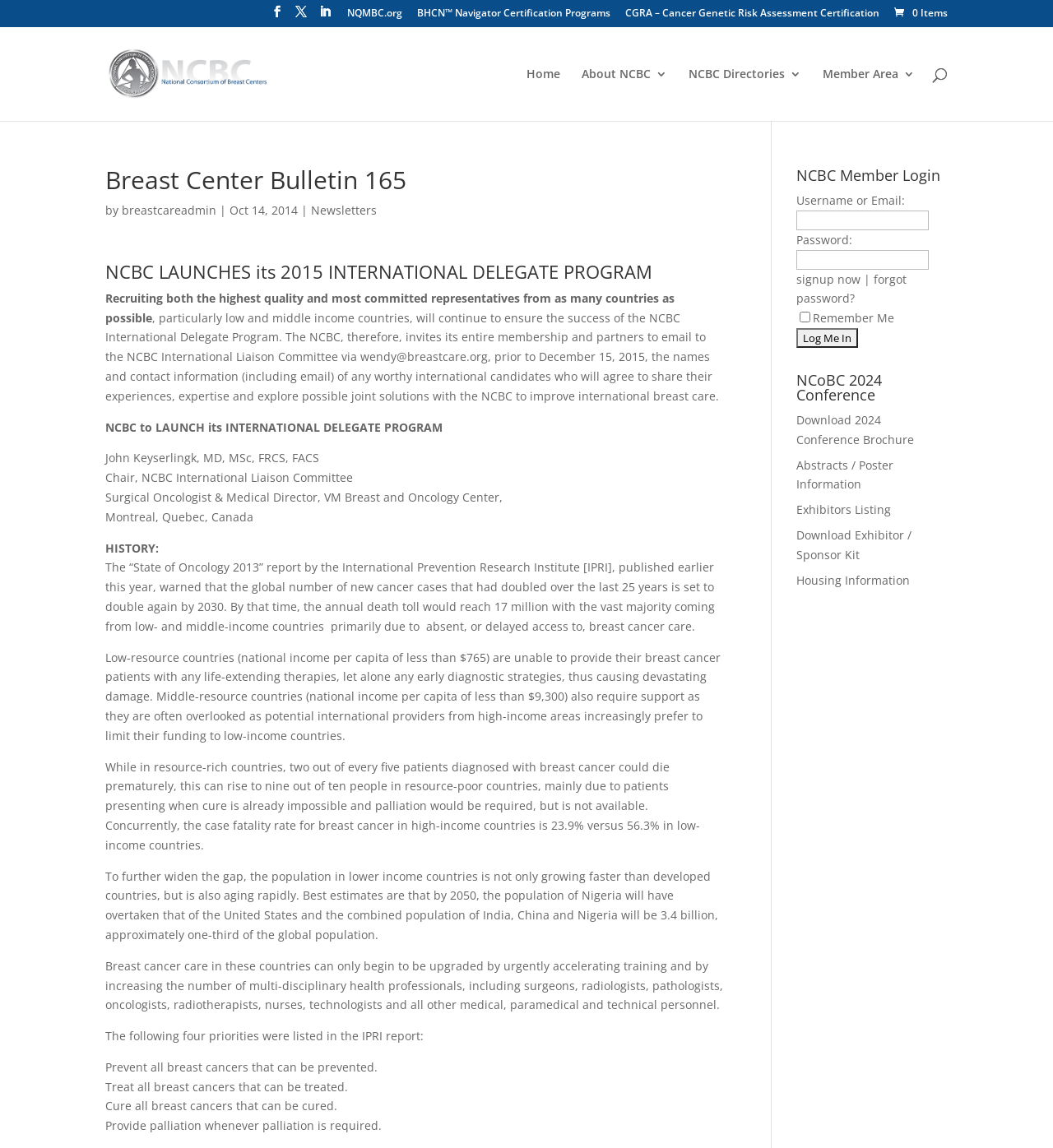Kindly respond to the following question with a single word or a brief phrase: 
What is the purpose of the NCBC International Delegate Program?

To improve international breast care